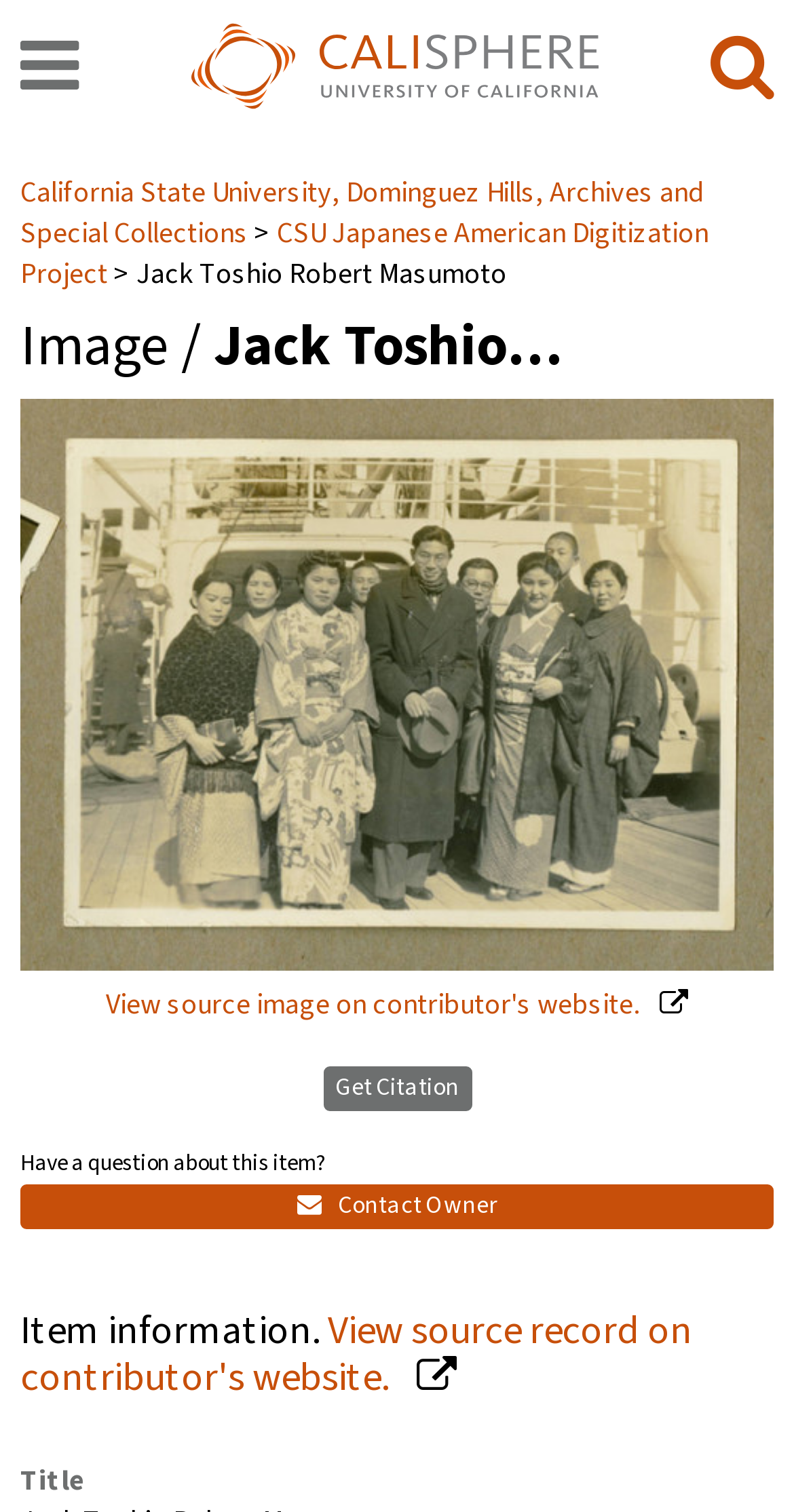Based on the element description aria-label="navigation", identify the bounding box of the UI element in the given webpage screenshot. The coordinates should be in the format (top-left x, top-left y, bottom-right x, bottom-right y) and must be between 0 and 1.

[0.026, 0.013, 0.1, 0.078]